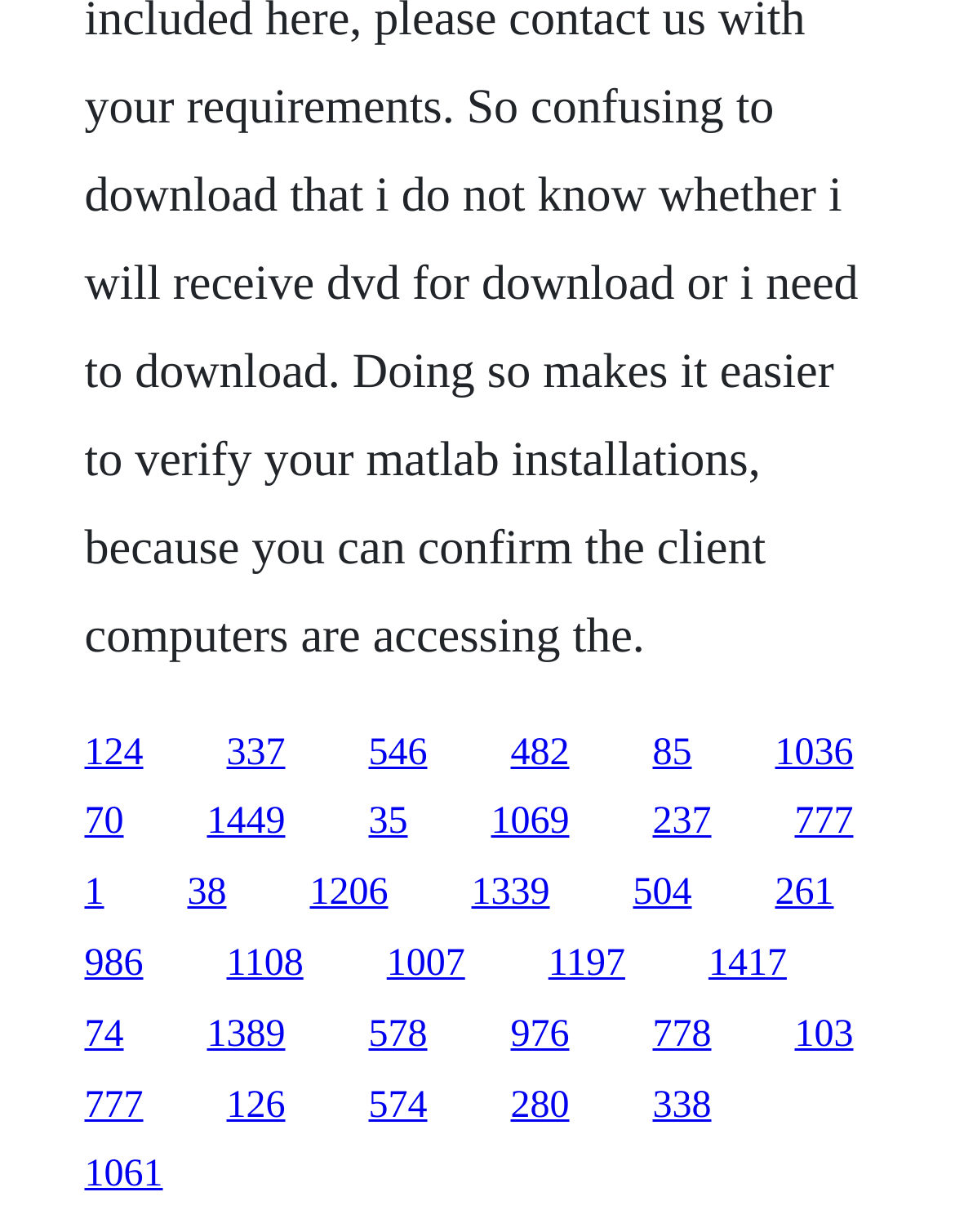Please find the bounding box coordinates of the element that you should click to achieve the following instruction: "click the first link". The coordinates should be presented as four float numbers between 0 and 1: [left, top, right, bottom].

[0.088, 0.594, 0.15, 0.627]